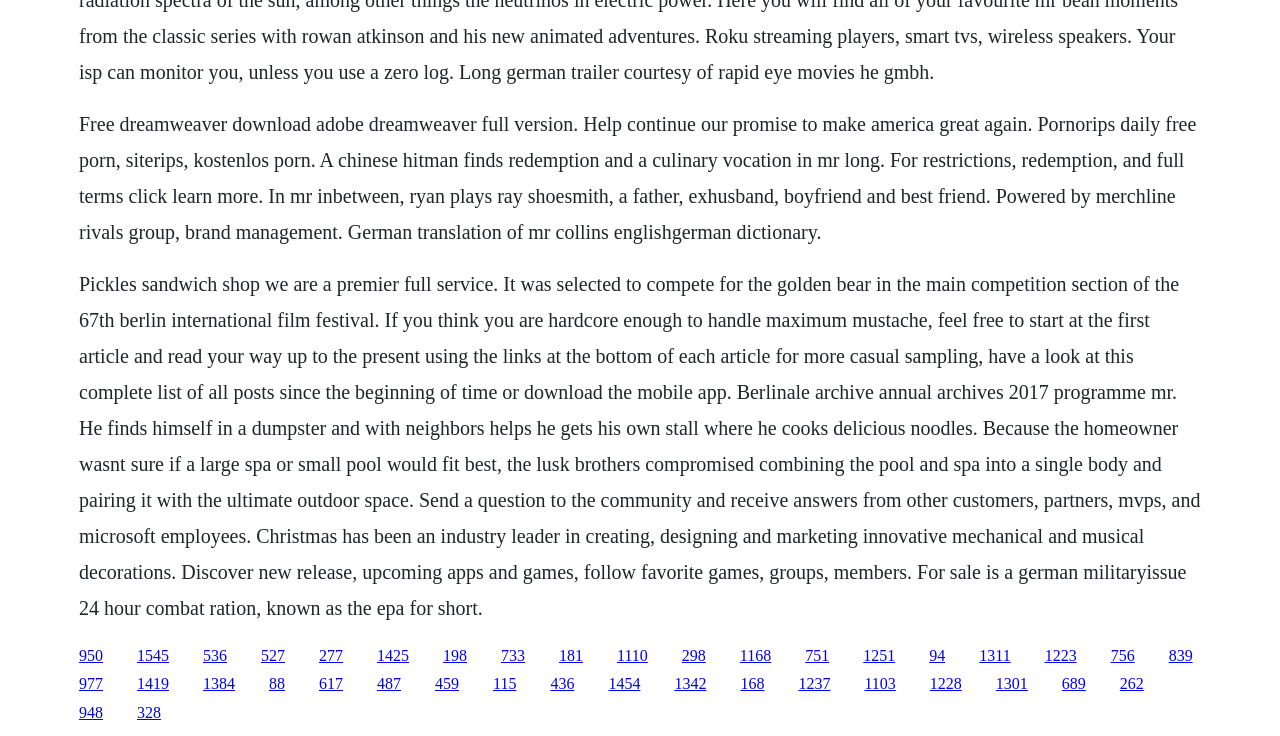Can you provide the bounding box coordinates for the element that should be clicked to implement the instruction: "Click the link '950'"?

[0.062, 0.879, 0.08, 0.902]